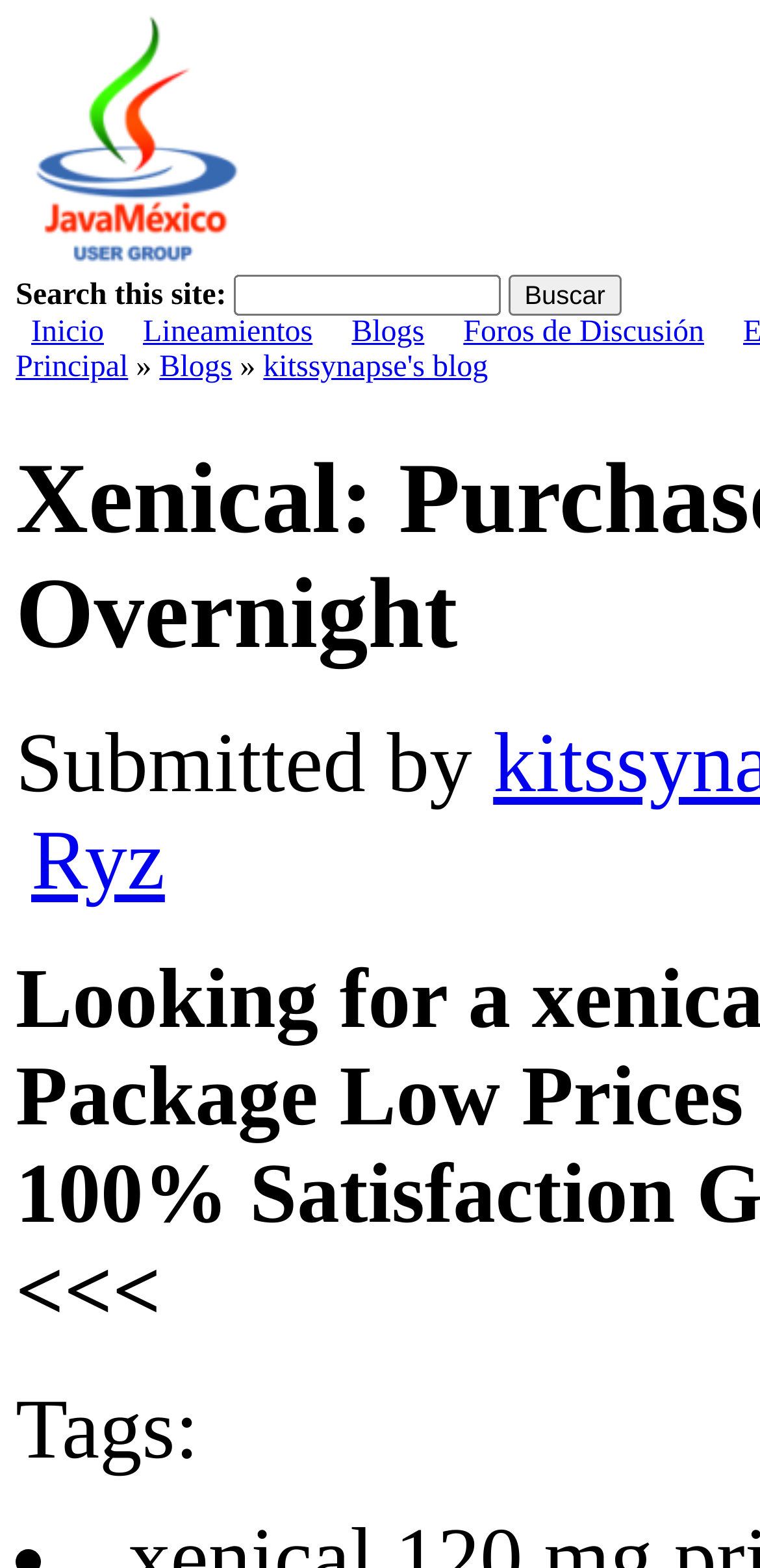Identify and provide the bounding box for the element described by: "Inicio".

[0.041, 0.201, 0.137, 0.222]